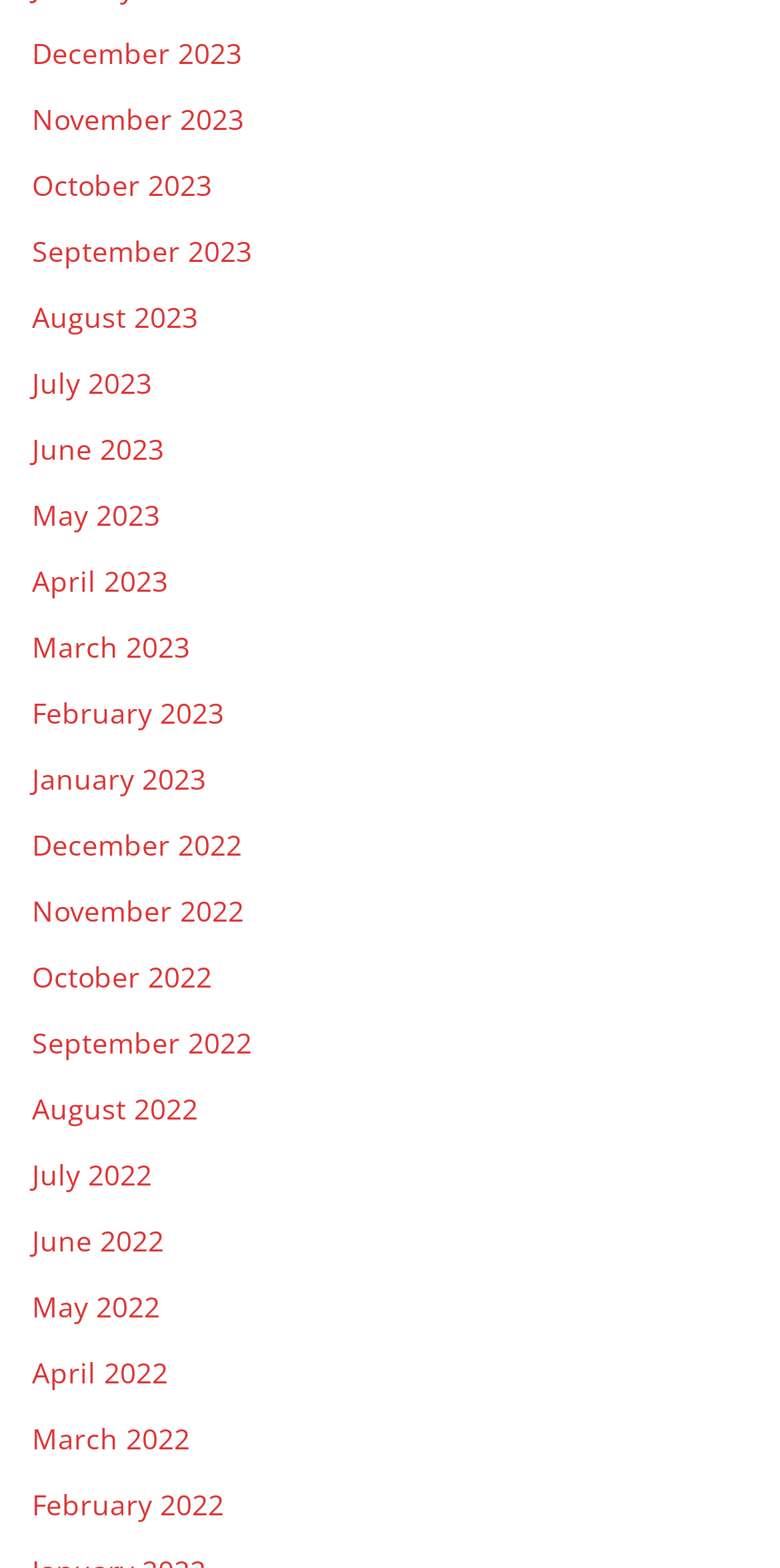Find the bounding box coordinates for the area you need to click to carry out the instruction: "view June 2022". The coordinates should be four float numbers between 0 and 1, indicated as [left, top, right, bottom].

[0.041, 0.779, 0.21, 0.803]